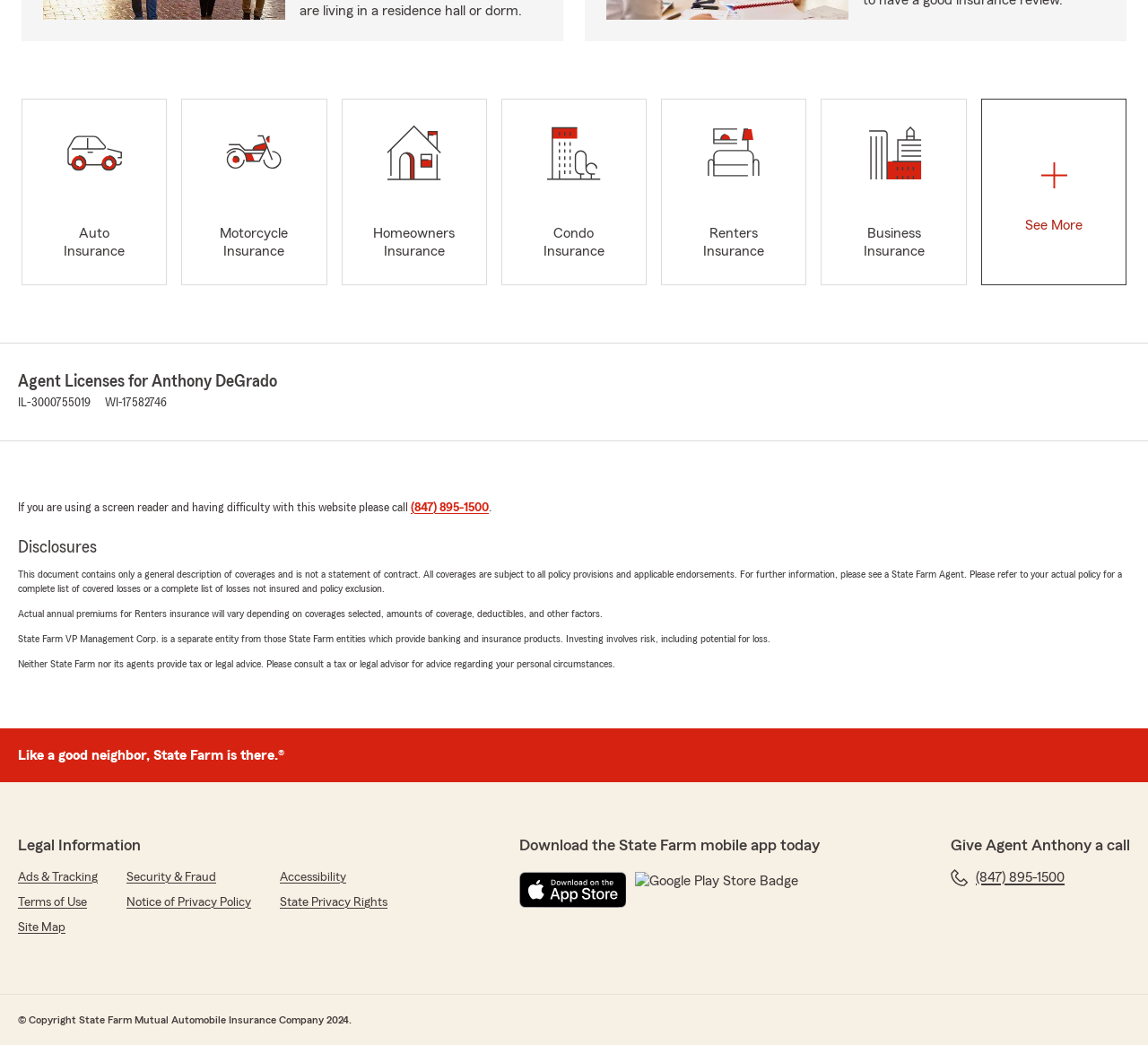What is the purpose of the 'See More' button?
Could you give a comprehensive explanation in response to this question?

I looked at the top of the webpage and saw a 'See More' button next to a list of insurance options, which suggests that the purpose of the button is to show more insurance options.